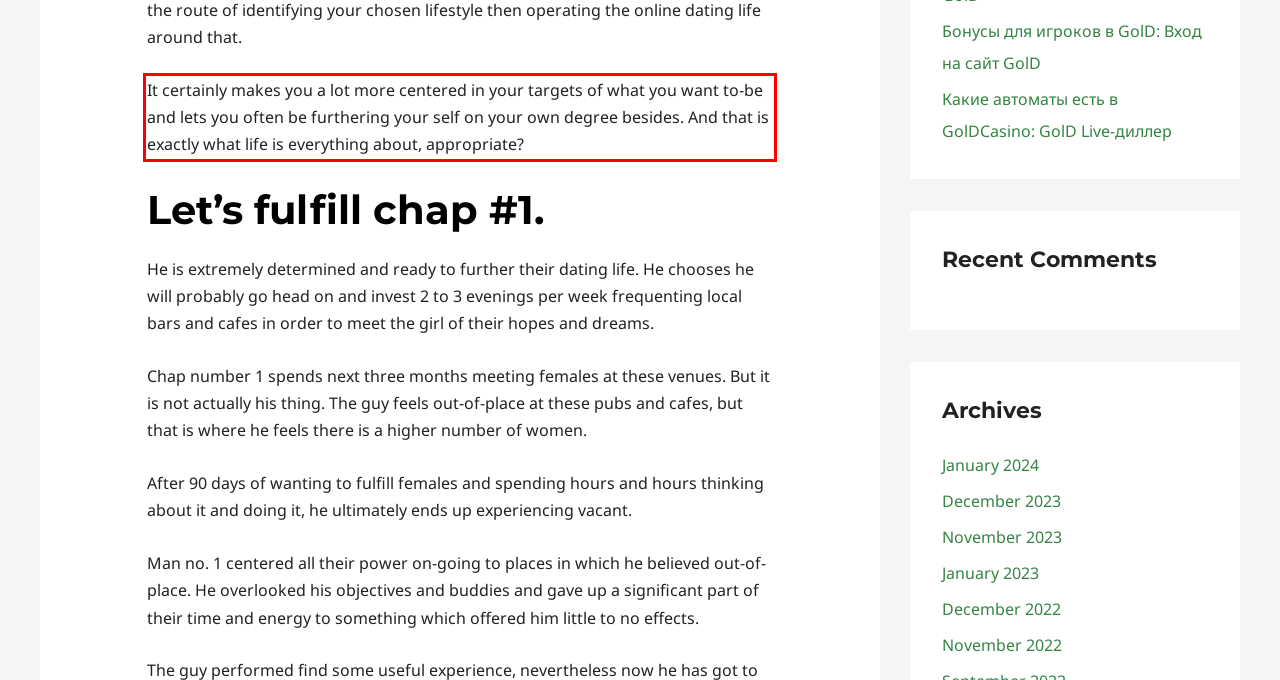Using the provided screenshot of a webpage, recognize and generate the text found within the red rectangle bounding box.

It certainly makes you a lot more centered in your targets of what you want to-be and lets you often be furthering your self on your own degree besides. And that is exactly what life is everything about, appropriate?